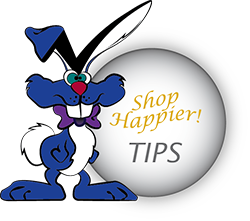What is the rabbit's facial expression?
Answer the question with a detailed and thorough explanation.

The caption describes the rabbit as having a 'big smile that radiates enthusiasm', indicating that the rabbit is smiling and has a cheerful facial expression.